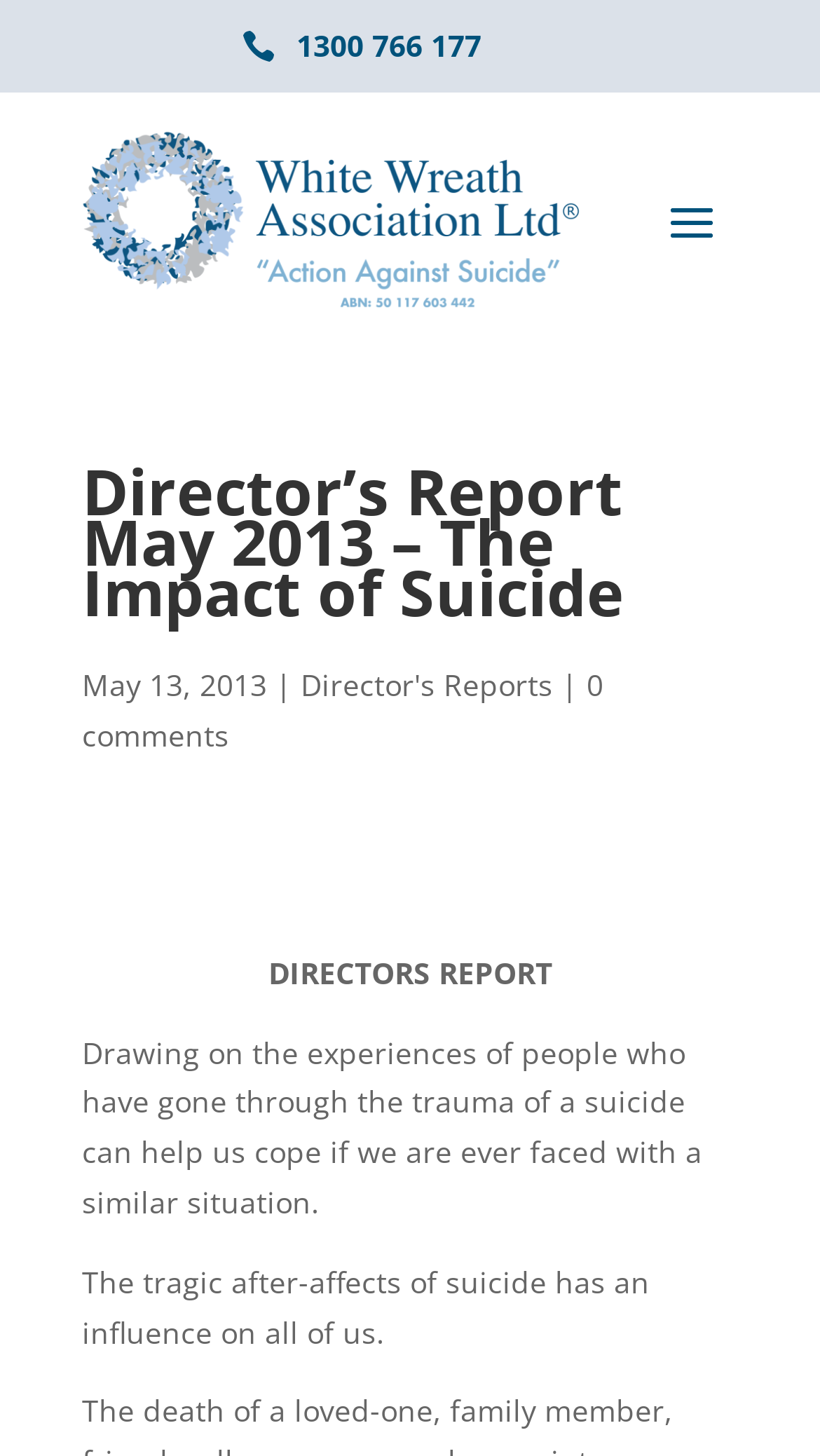How many comments are there on the webpage?
By examining the image, provide a one-word or phrase answer.

0